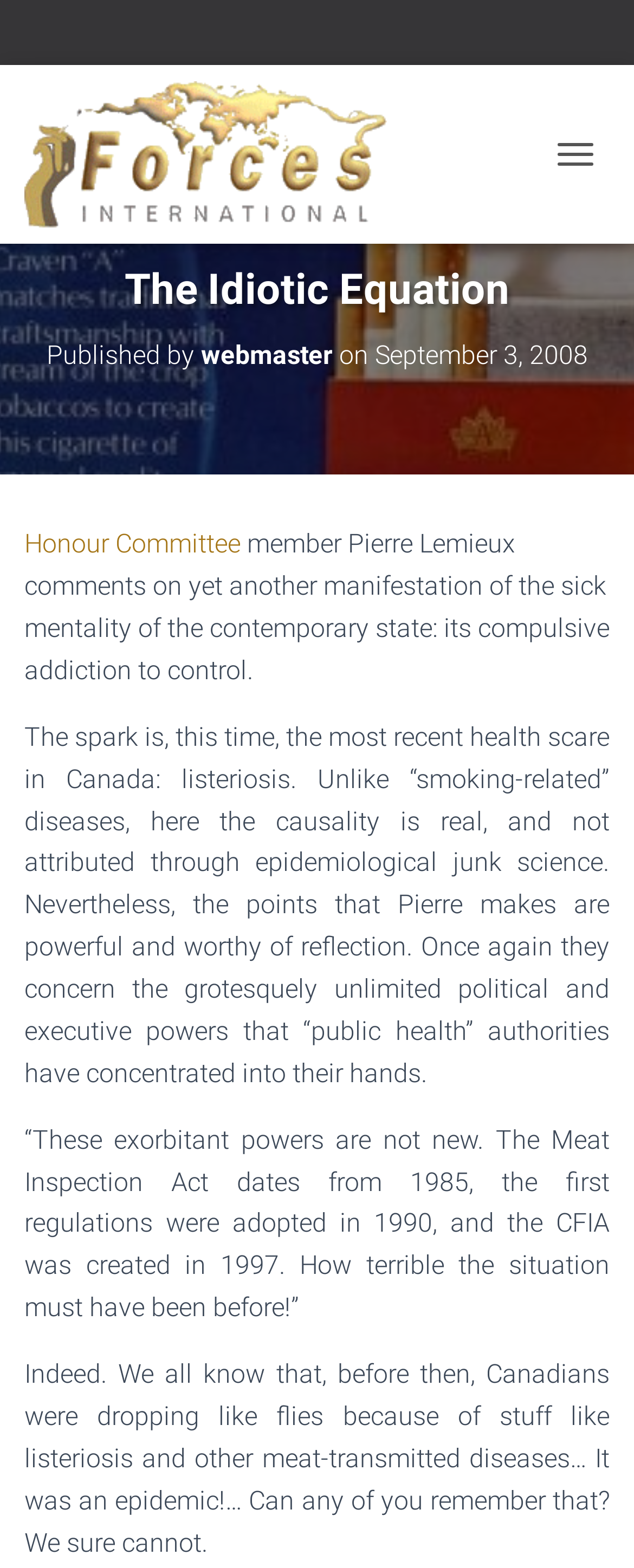Identify the first-level heading on the webpage and generate its text content.

The Idiotic Equation